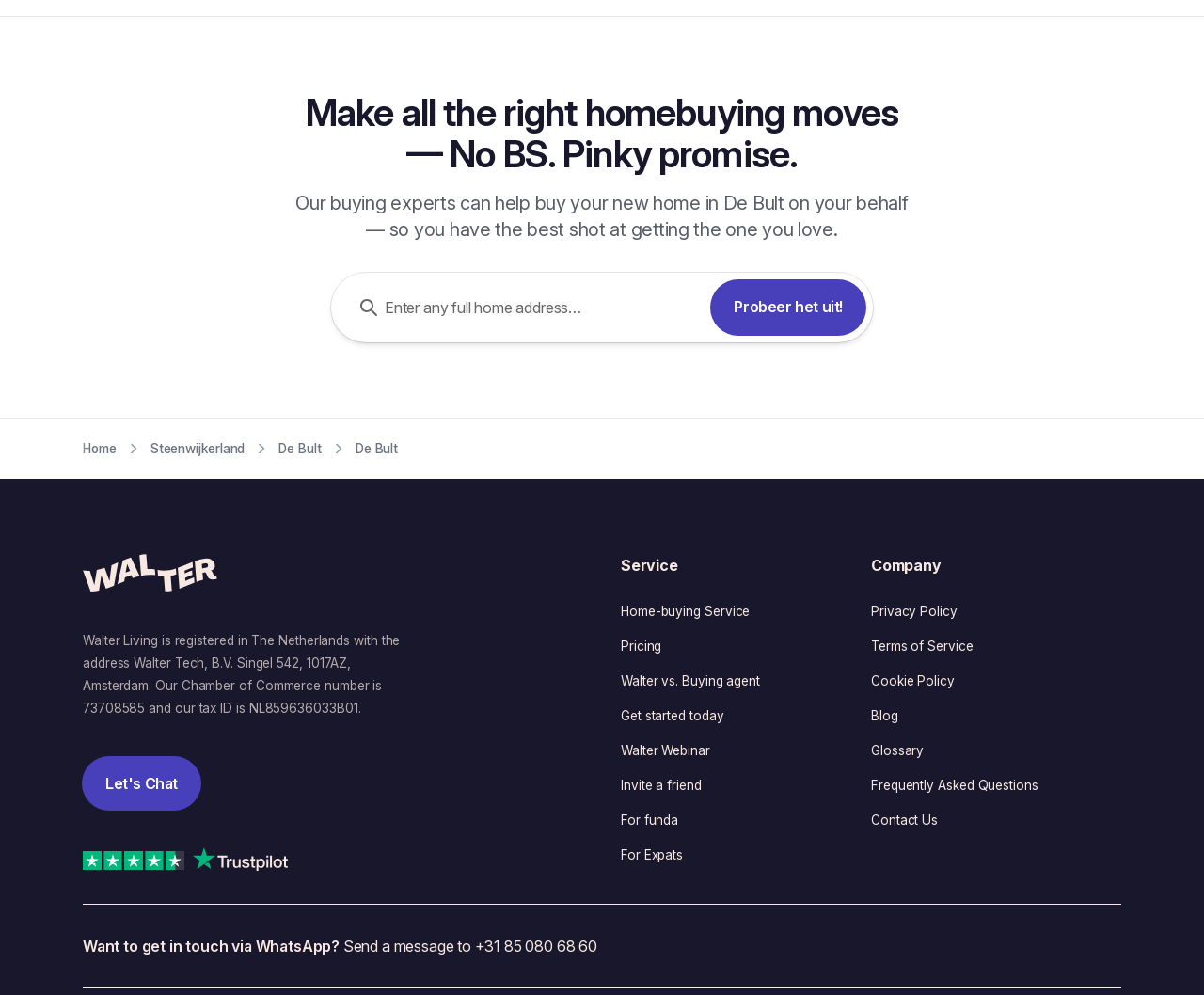Can you specify the bounding box coordinates for the region that should be clicked to fulfill this instruction: "Read the article about French brides".

None